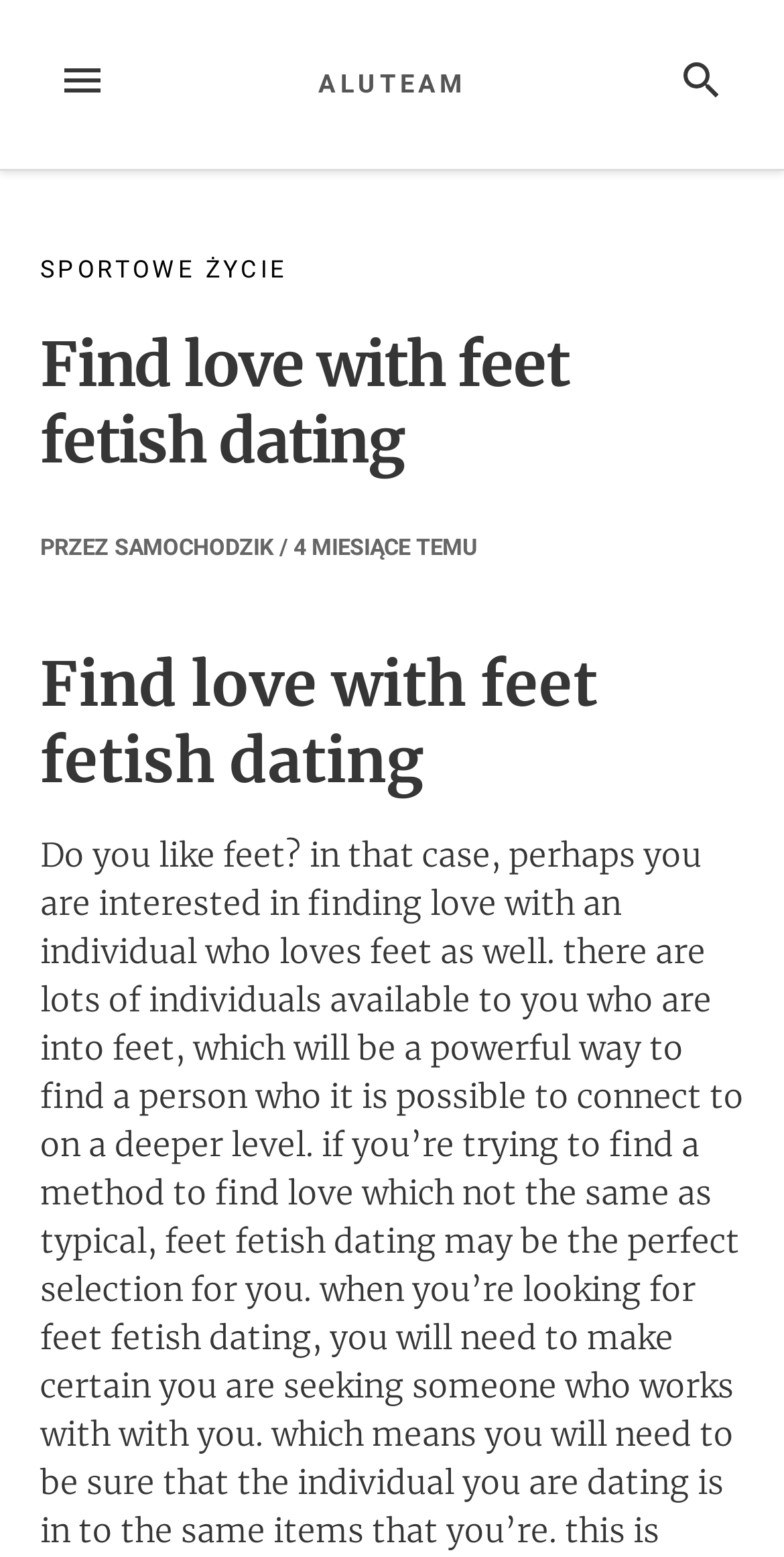From the given element description: "4 miesiące", find the bounding box for the UI element. Provide the coordinates as four float numbers between 0 and 1, in the order [left, top, right, bottom].

[0.374, 0.344, 0.523, 0.36]